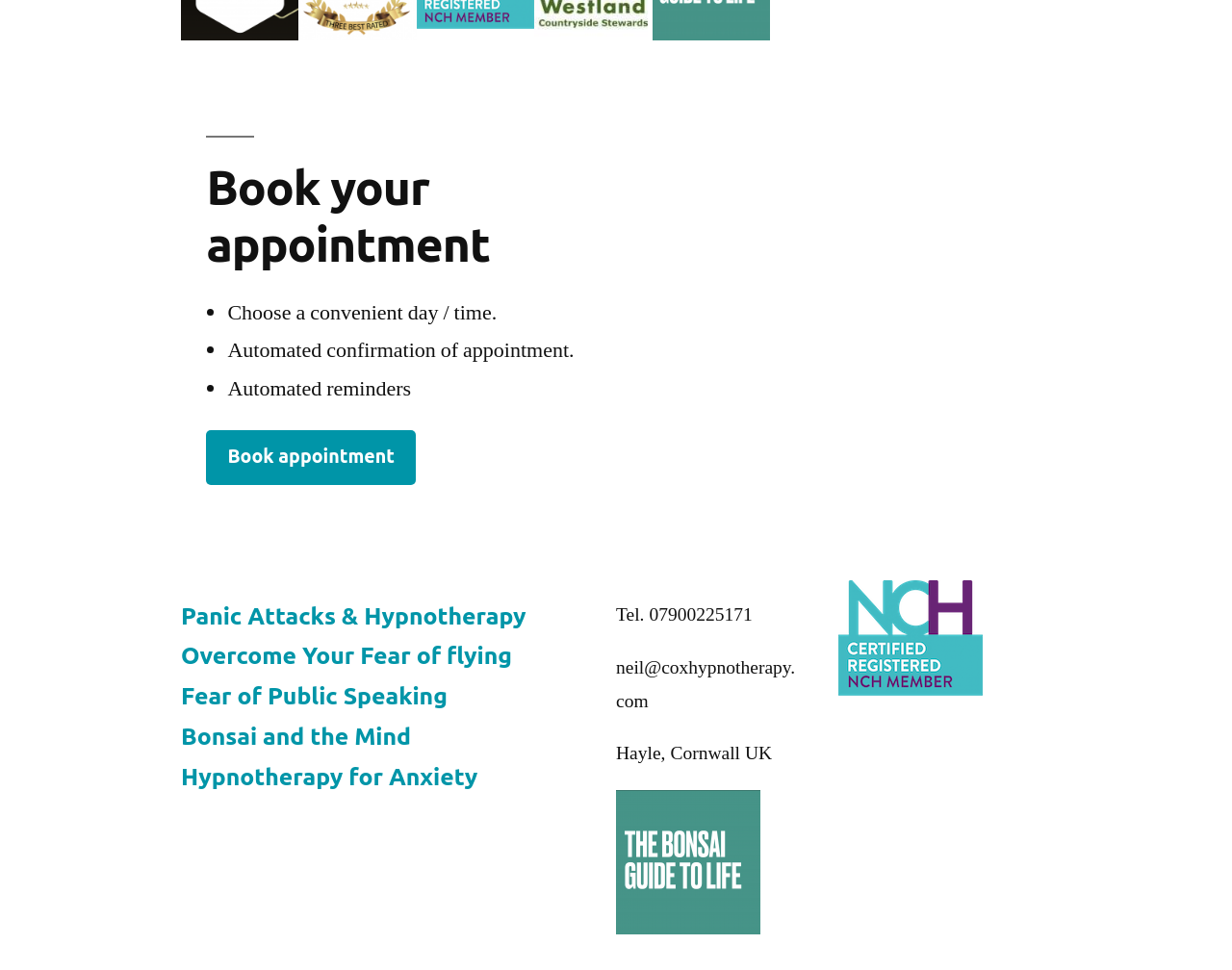How many links are there for different services?
Provide a fully detailed and comprehensive answer to the question.

There are four links for different services, namely 'Panic Attacks & Hypnotherapy', 'Overcome Your Fear of flying', 'Fear of Public Speaking', and 'Hypnotherapy for Anxiety'.